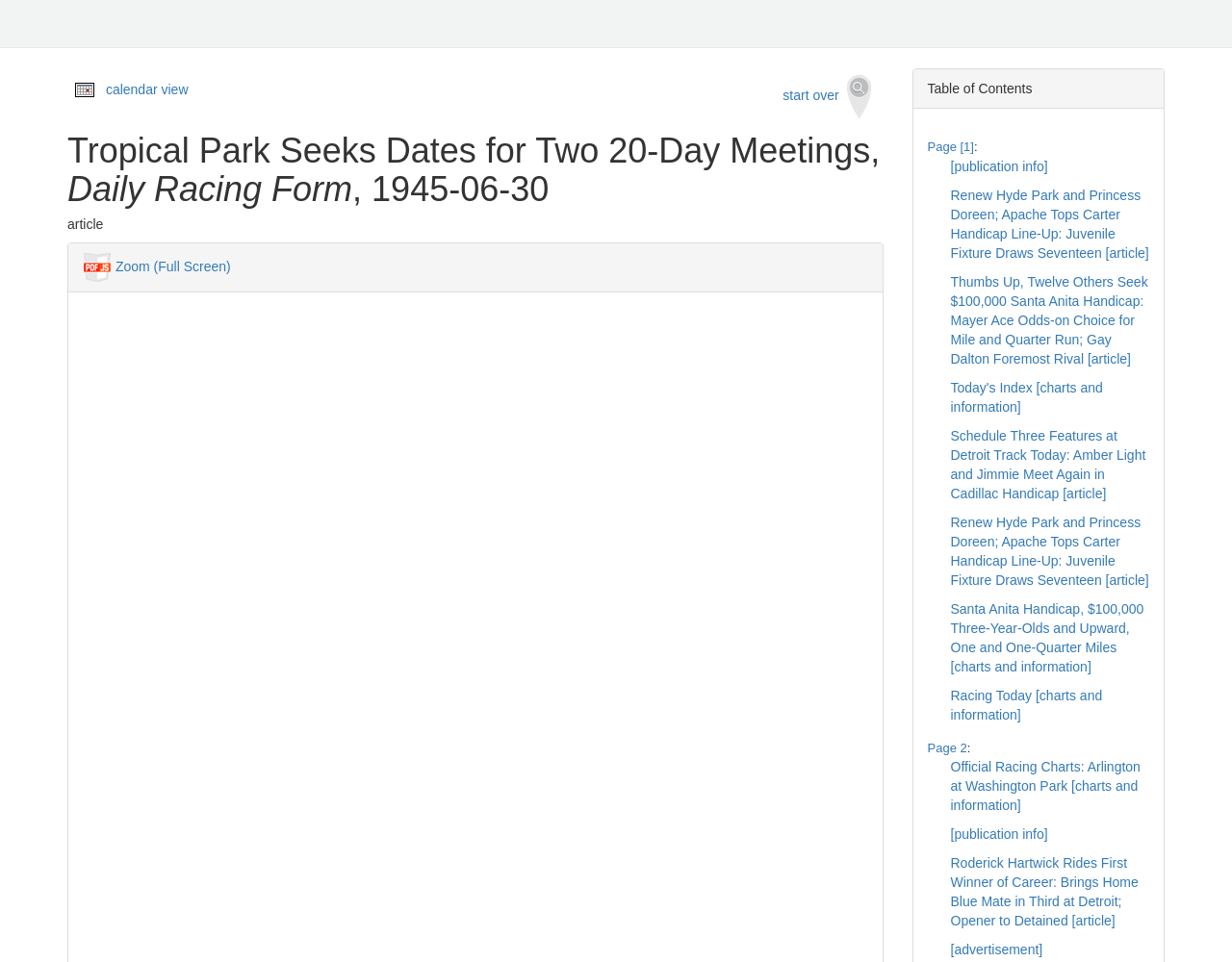Please answer the following question using a single word or phrase: 
What is the date of the Daily Racing Form?

1945-06-30